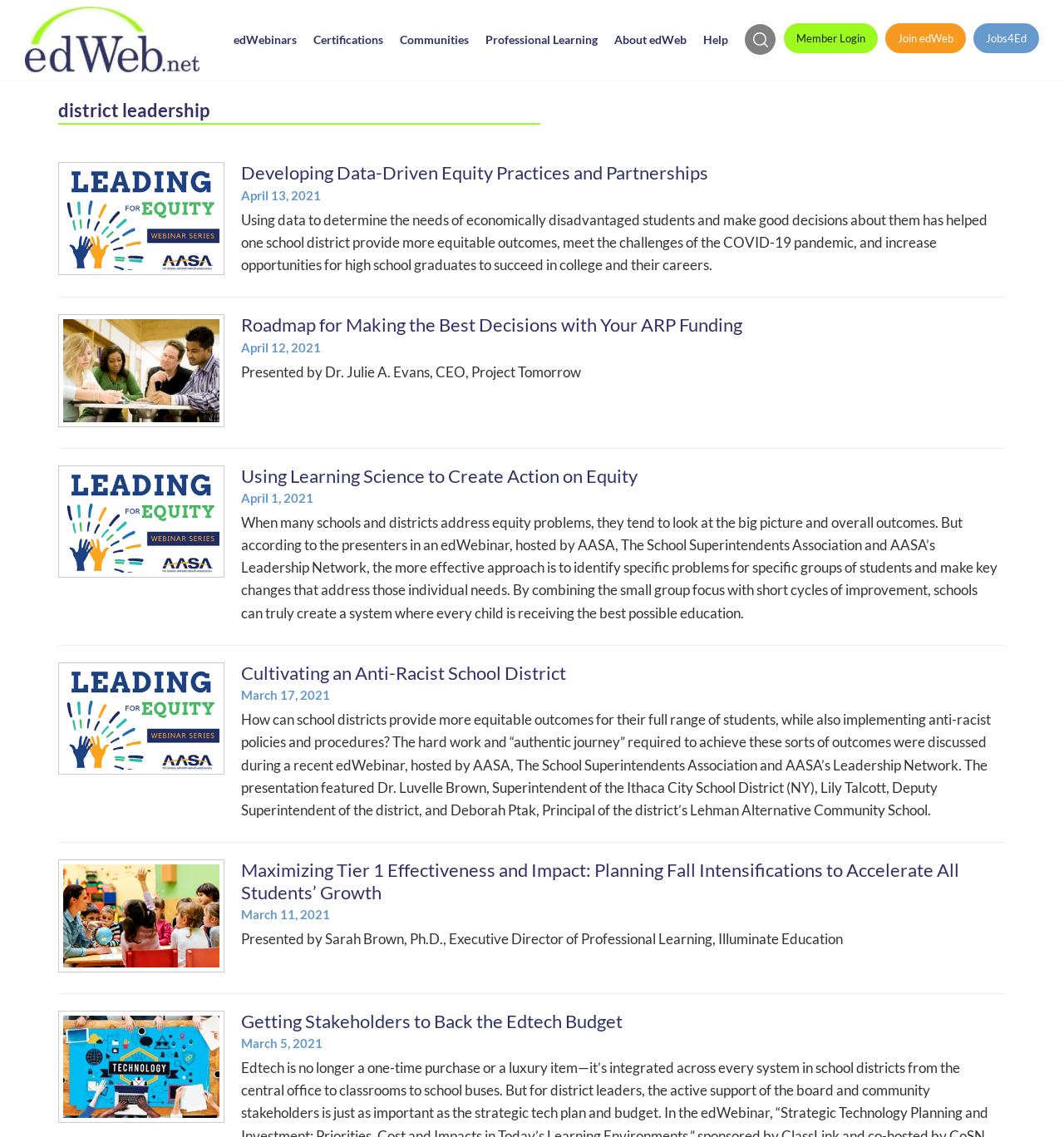Determine the bounding box coordinates of the clickable element to complete this instruction: "Login as a member". Provide the coordinates in the format of four float numbers between 0 and 1, [left, top, right, bottom].

[0.737, 0.02, 0.825, 0.047]